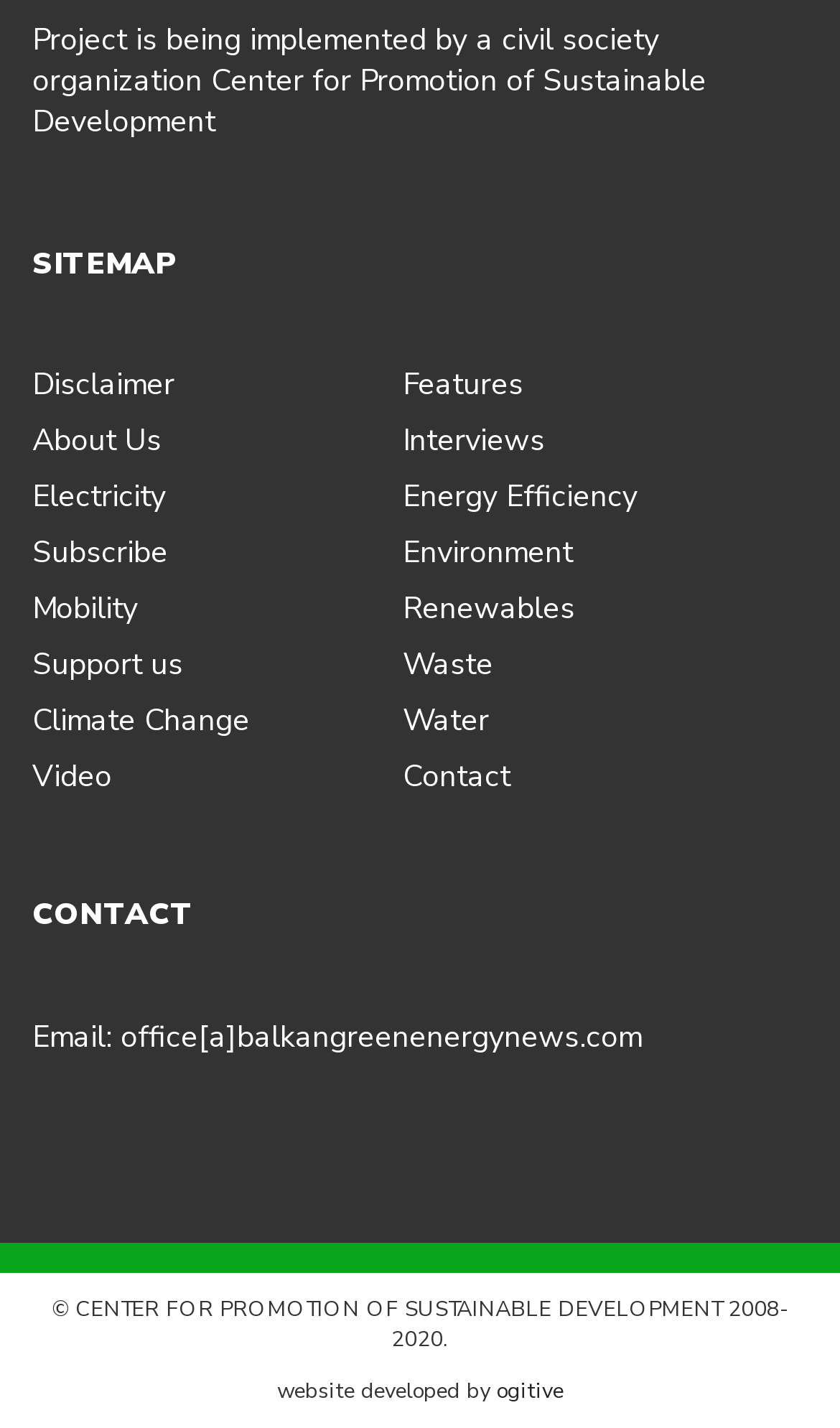Pinpoint the bounding box coordinates of the area that must be clicked to complete this instruction: "view the Wonderland page".

None